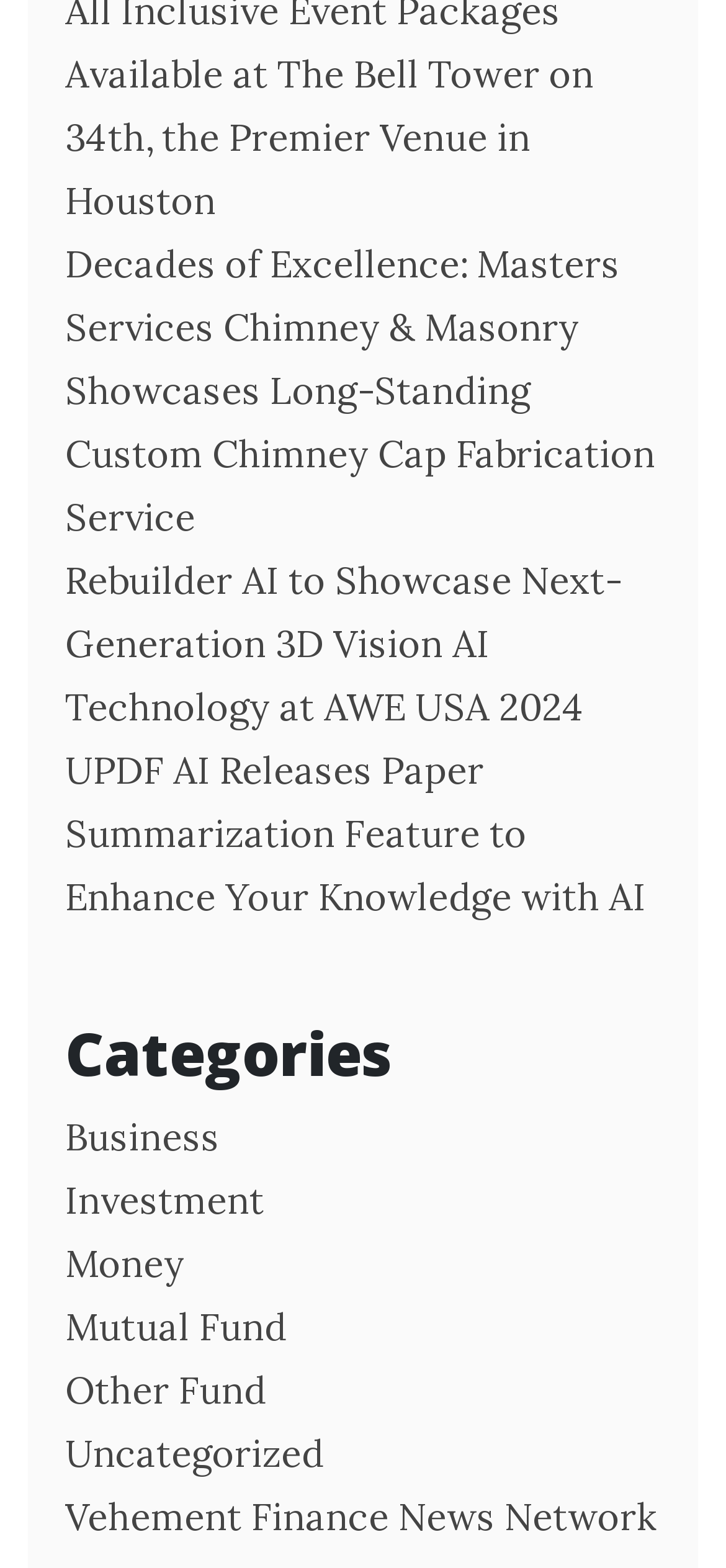Please find the bounding box coordinates of the section that needs to be clicked to achieve this instruction: "Explore Vehement Finance News Network".

[0.09, 0.952, 0.905, 0.982]